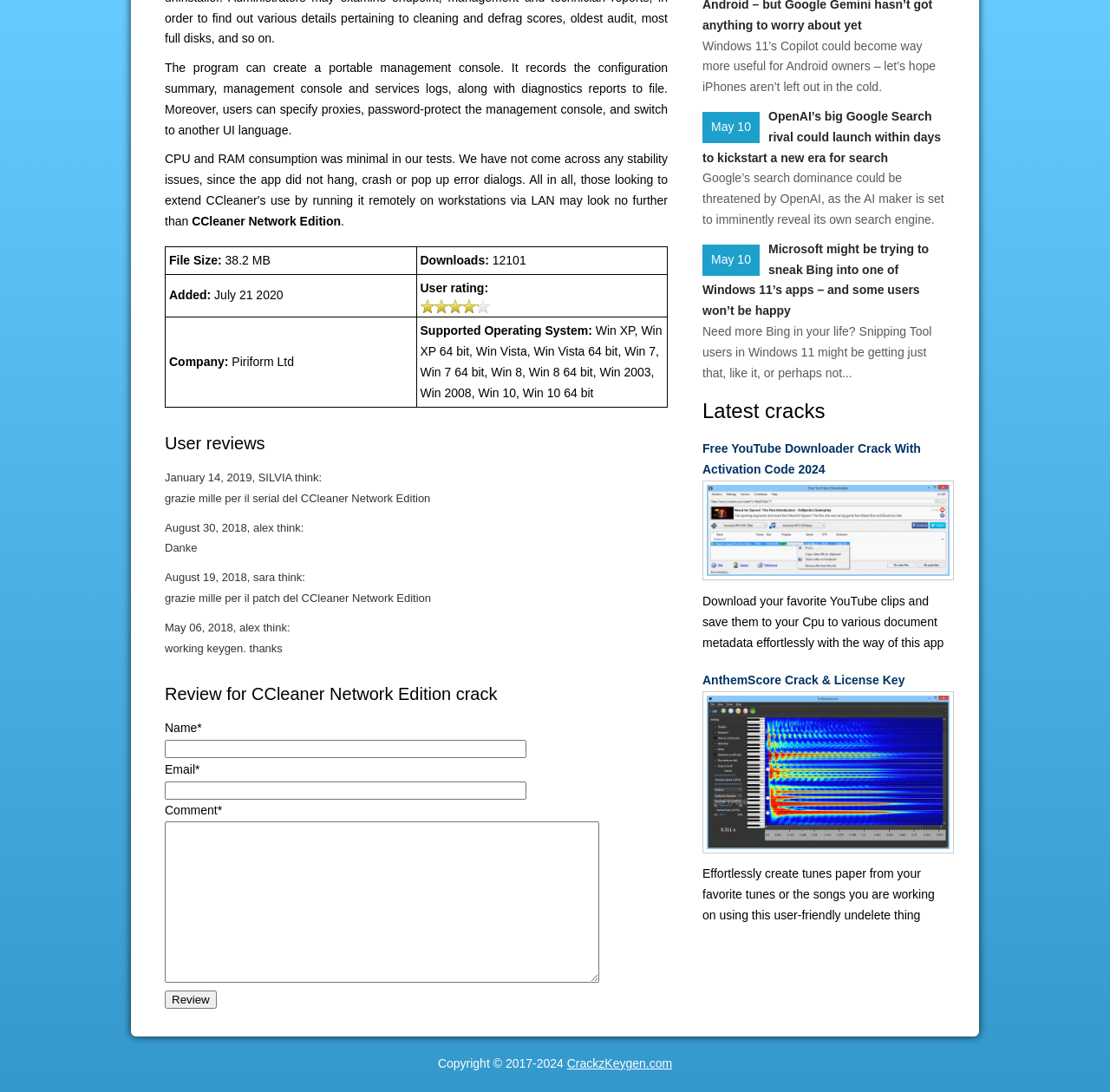What is the user rating of the software?
Provide a well-explained and detailed answer to the question.

The user rating of the software can be found in the generic element '4.2/5' with bounding box coordinates [0.379, 0.274, 0.441, 0.287].